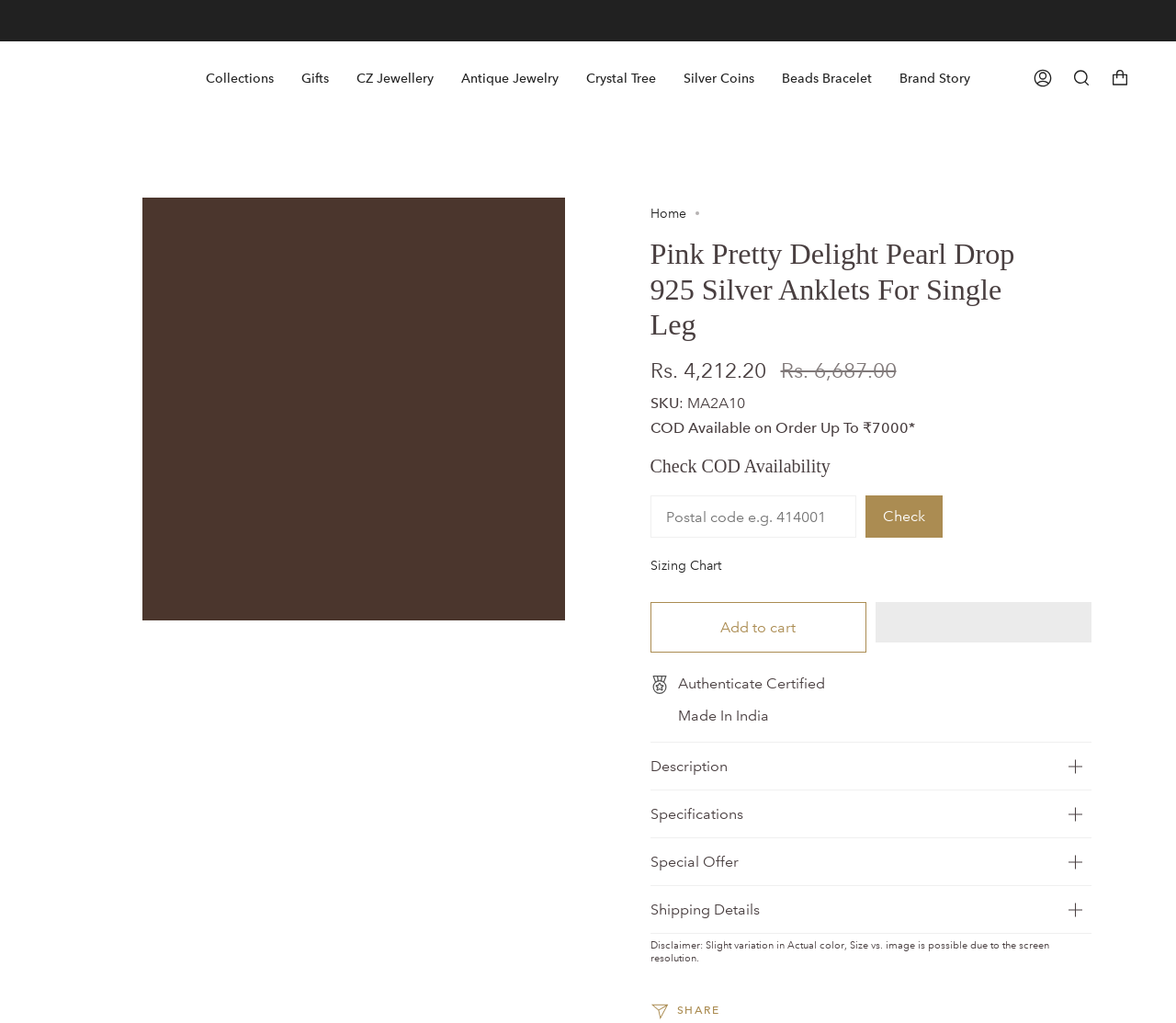Please specify the bounding box coordinates of the area that should be clicked to accomplish the following instruction: "Check COD availability". The coordinates should consist of four float numbers between 0 and 1, i.e., [left, top, right, bottom].

[0.736, 0.484, 0.801, 0.526]